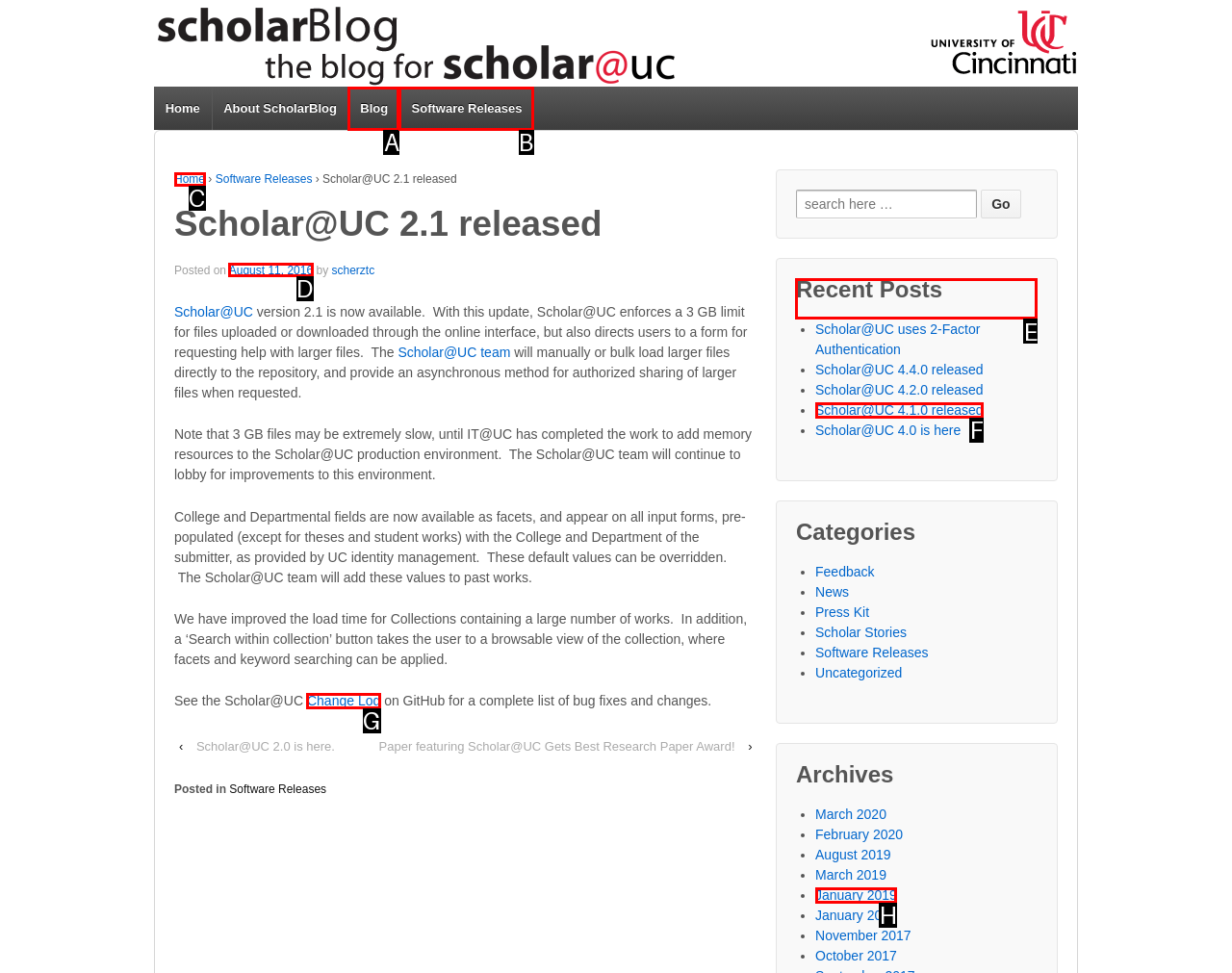Choose the HTML element you need to click to achieve the following task: View the 'Recent Posts'
Respond with the letter of the selected option from the given choices directly.

E